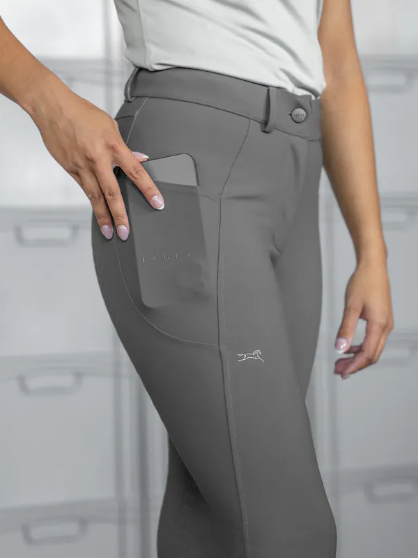What is the benefit of the breeches' innovative material in different weather conditions?
Refer to the image and provide a one-word or short phrase answer.

Breathability and warmth